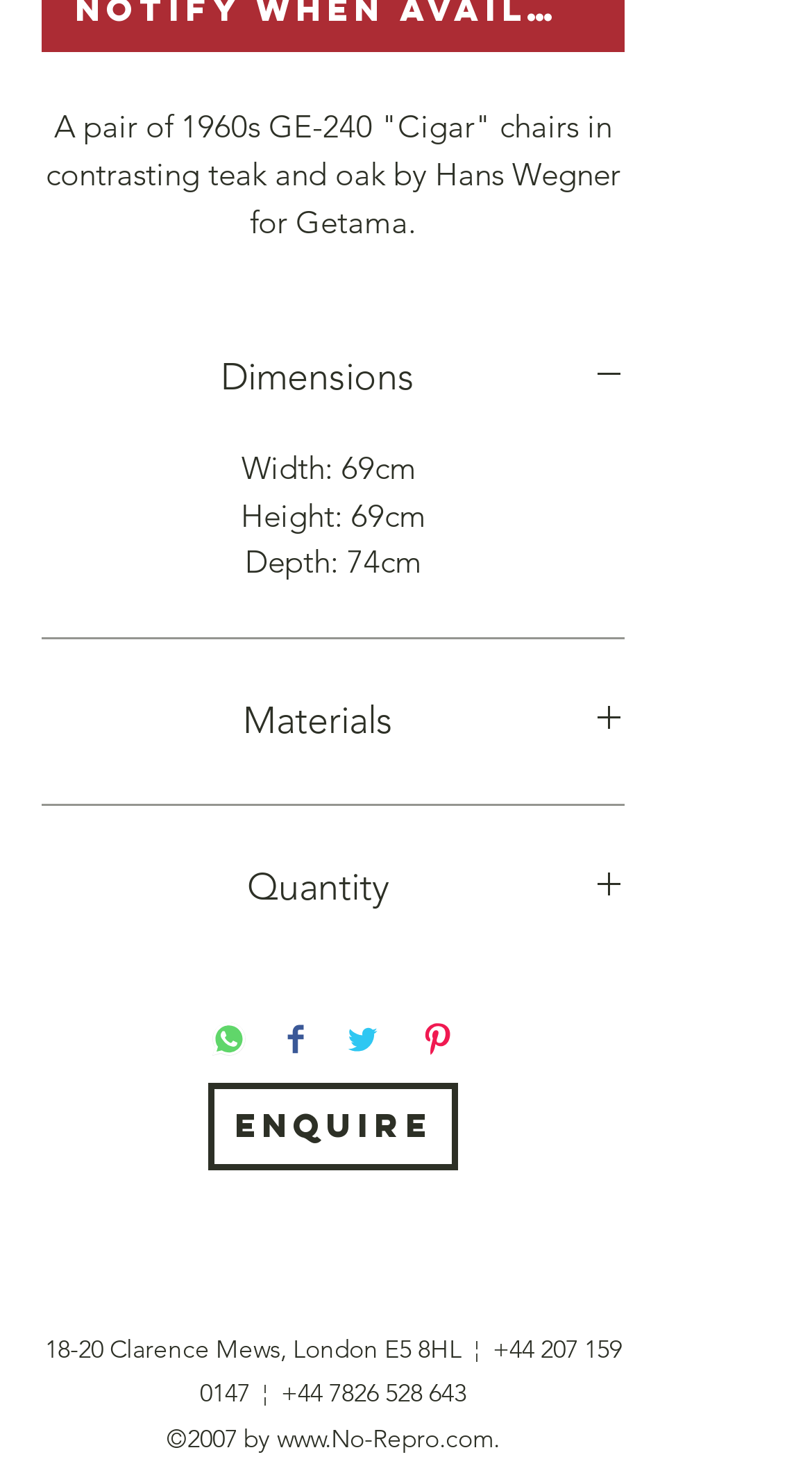Given the description of a UI element: "aria-label="No-Repro Instagram"", identify the bounding box coordinates of the matching element in the webpage screenshot.

[0.385, 0.846, 0.436, 0.875]